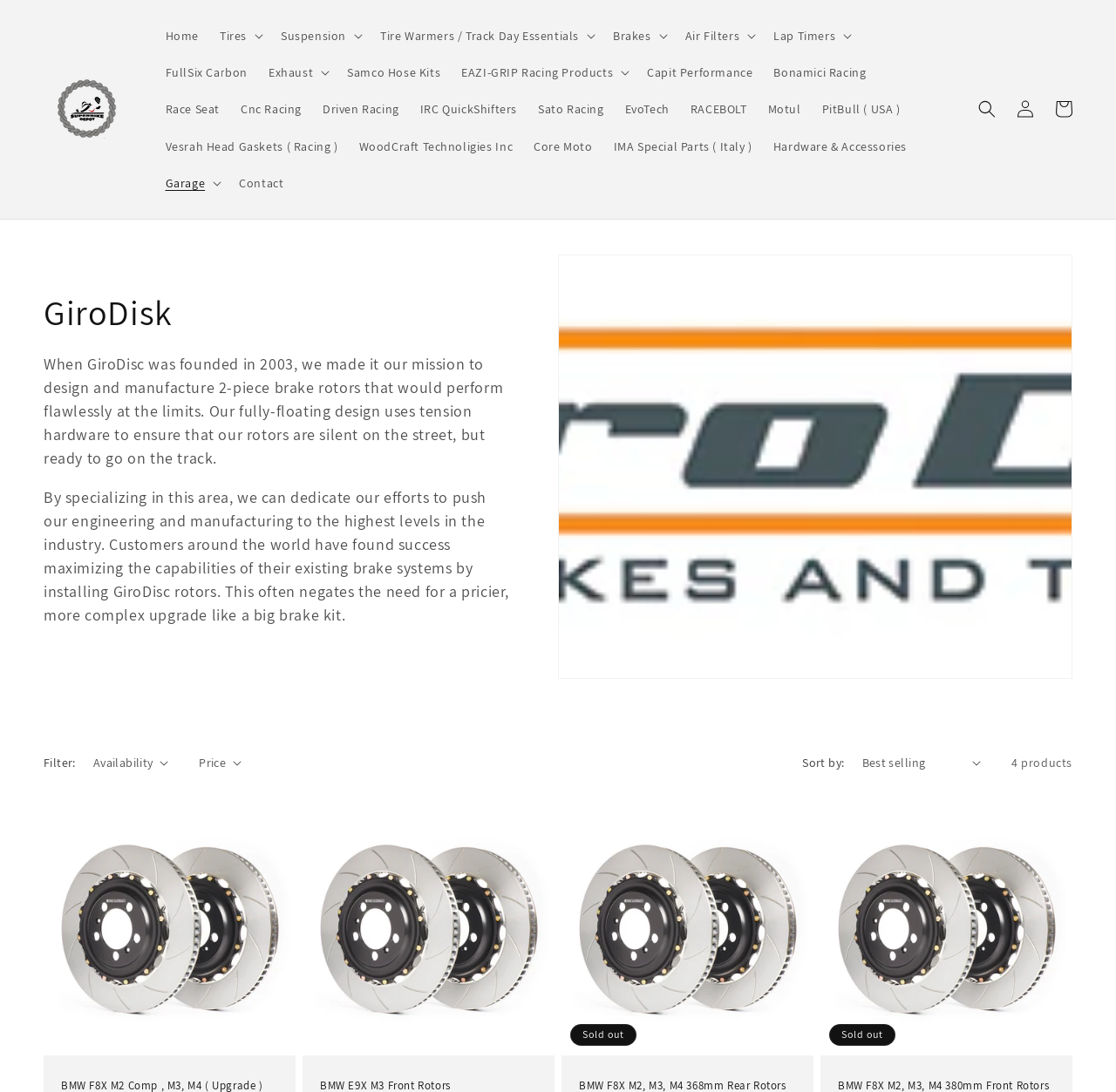Find the bounding box of the web element that fits this description: "PitBull ( USA )".

[0.727, 0.083, 0.816, 0.117]